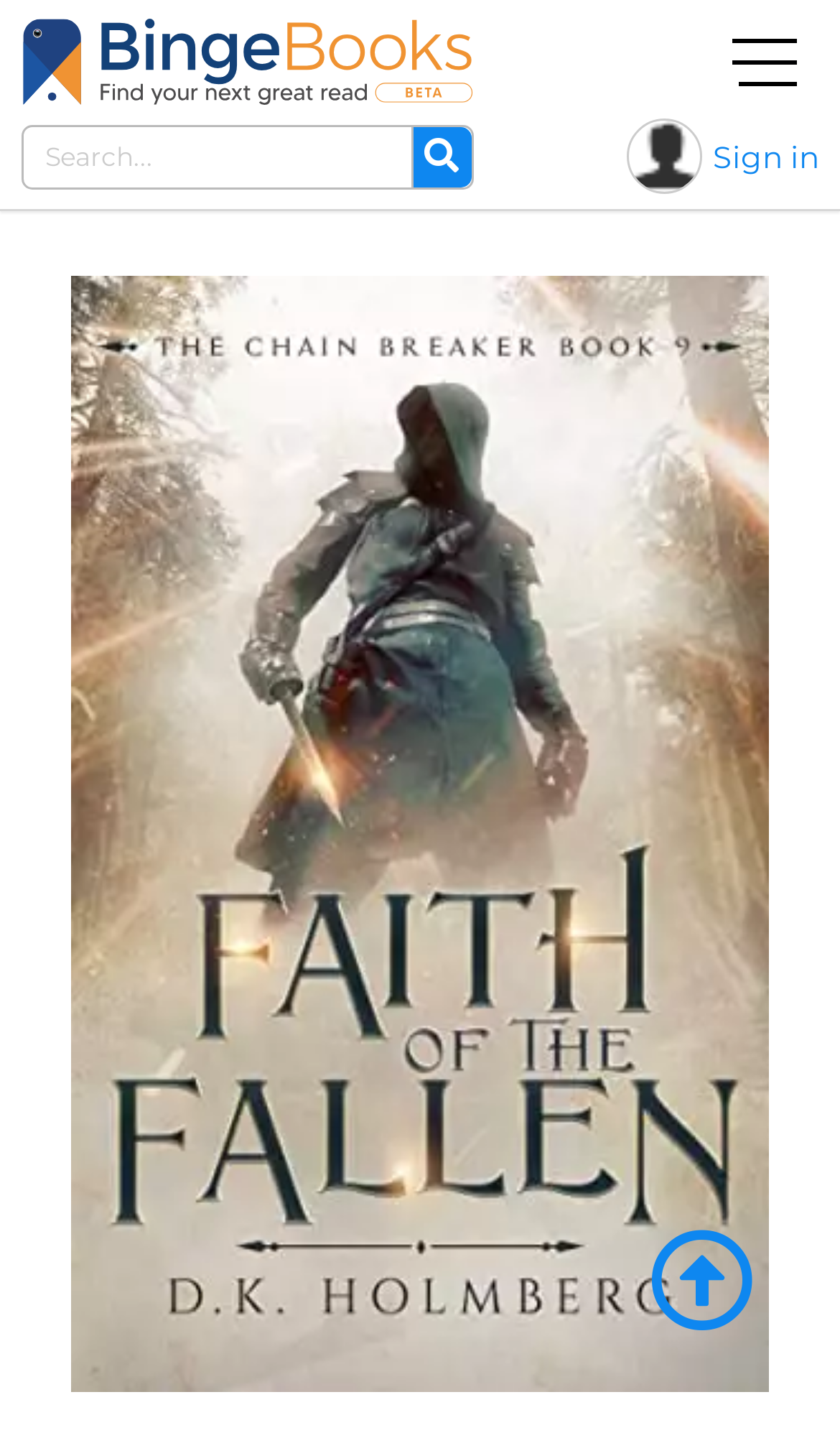Give a succinct answer to this question in a single word or phrase: 
Where is the link 'Sign in' located?

Top right